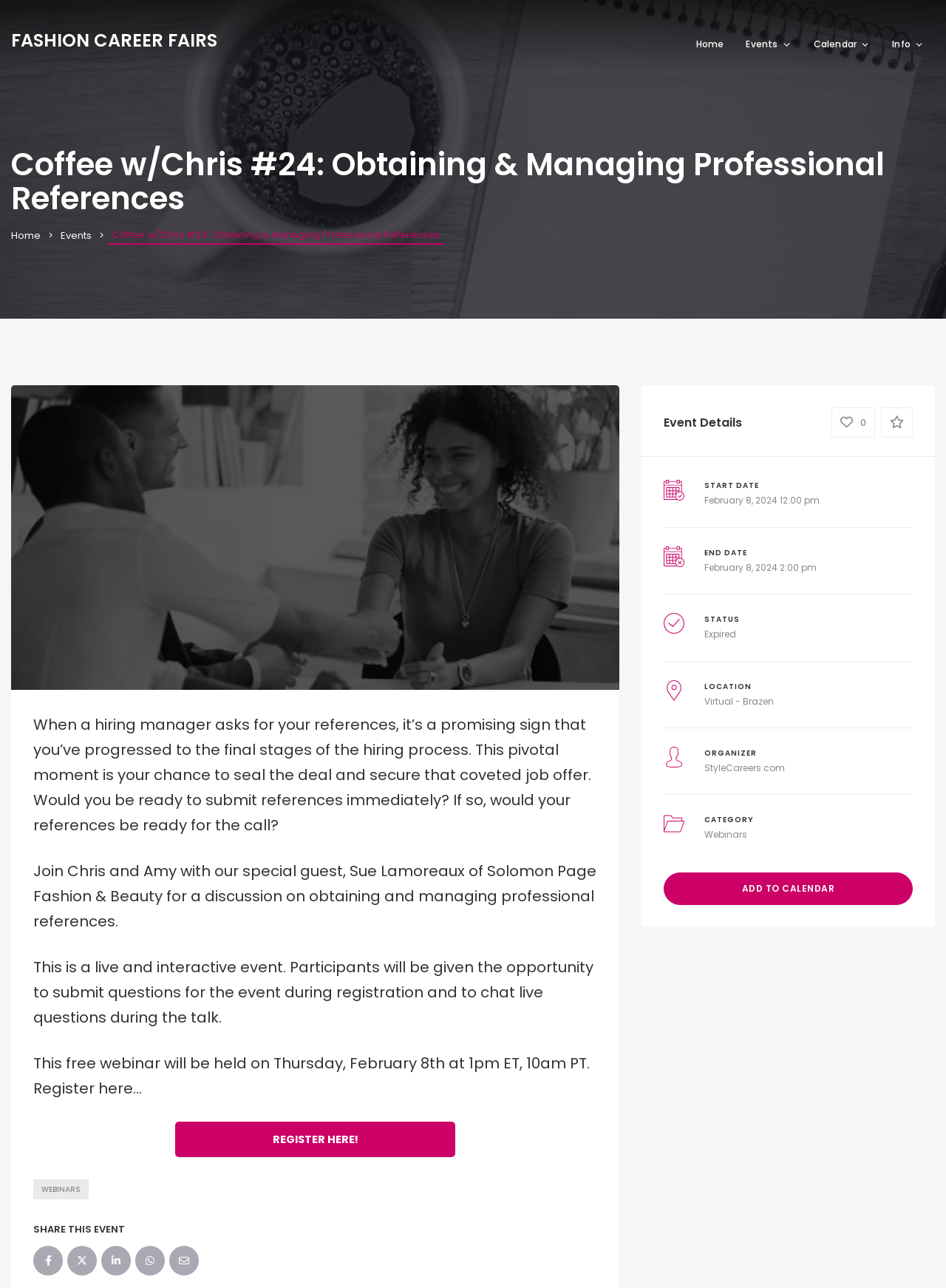Specify the bounding box coordinates of the element's region that should be clicked to achieve the following instruction: "Click on the 'WEBINARS' link". The bounding box coordinates consist of four float numbers between 0 and 1, in the format [left, top, right, bottom].

[0.035, 0.916, 0.094, 0.931]